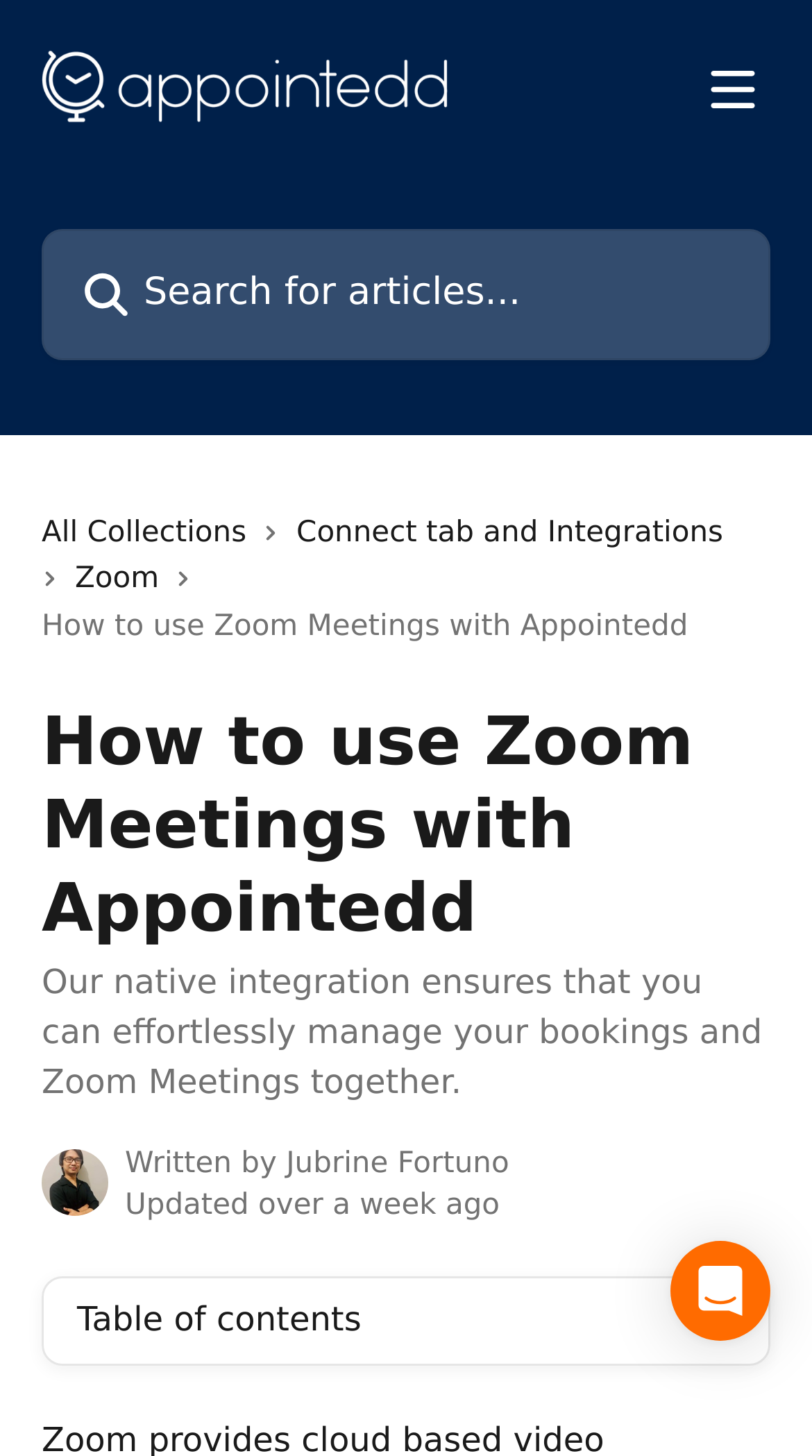Give a detailed overview of the webpage's appearance and contents.

The webpage is a support article from Appointedd Support Base, titled "How to use Zoom Meetings with Appointedd". At the top, there is a header section that spans the entire width of the page, containing a link to the Appointedd Support Base homepage, a button to open a menu, a search bar, and a small icon. 

Below the header, there are three links: "All Collections", "Connect tab and Integrations", and "Zoom", each accompanied by a small icon. The "Zoom" link is positioned to the right of the other two links.

Following these links, there is a heading that reads "How to use Zoom Meetings with Appointedd". Below this heading, there is a paragraph of text that describes the native integration of Appointedd and Zoom Meetings, allowing for effortless management of bookings and meetings.

To the right of this paragraph, there is an image of a person, Jubrine Fortuno, and text indicating that they are the author of the article. Below this, there is a line of text showing when the article was last updated.

Further down the page, there is a section titled "Table of contents", accompanied by a small icon. At the very bottom of the page, there is a button to open the Intercom Messenger, accompanied by a small icon.